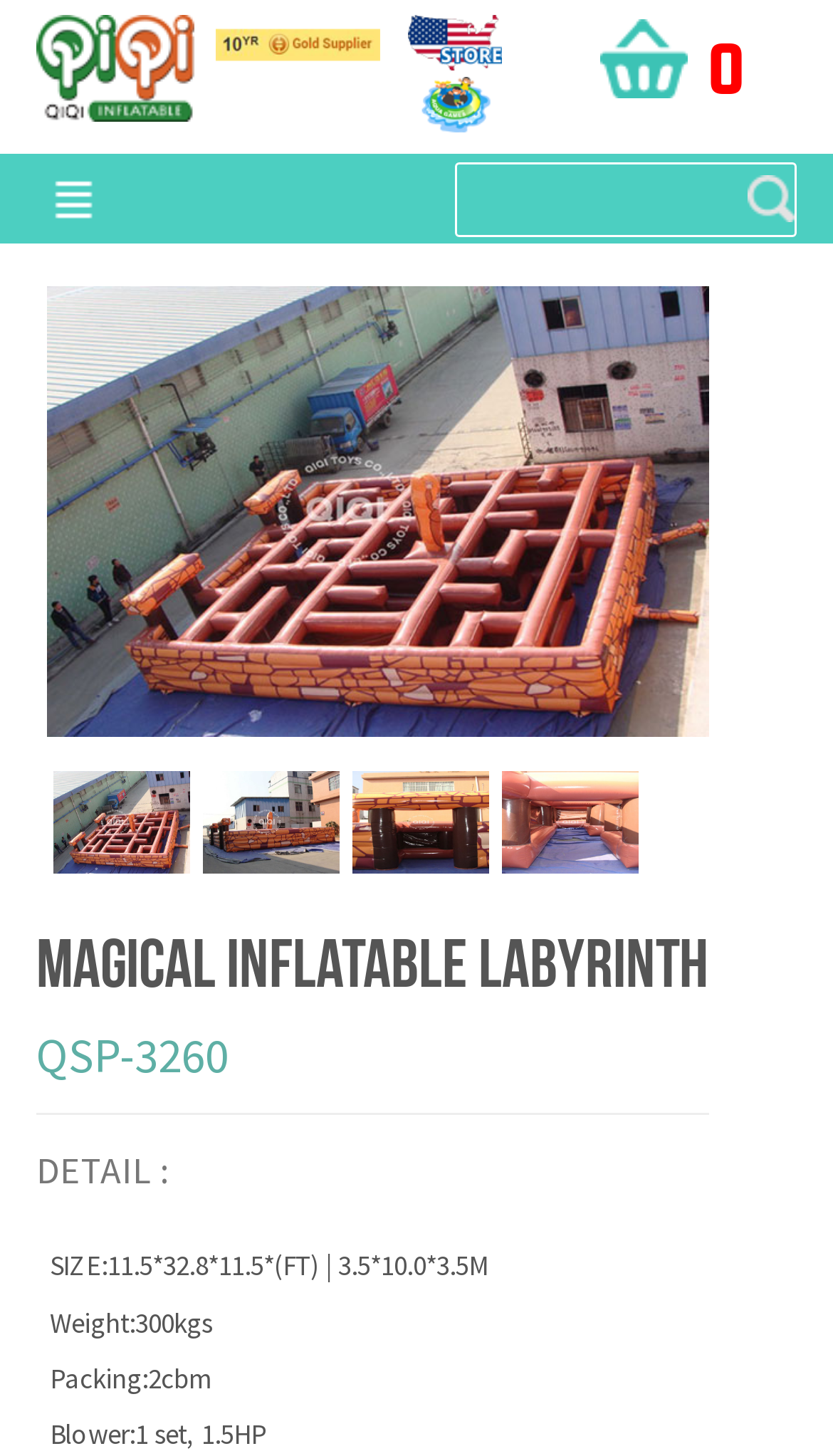How many links are there on the webpage?
Use the image to answer the question with a single word or phrase.

7